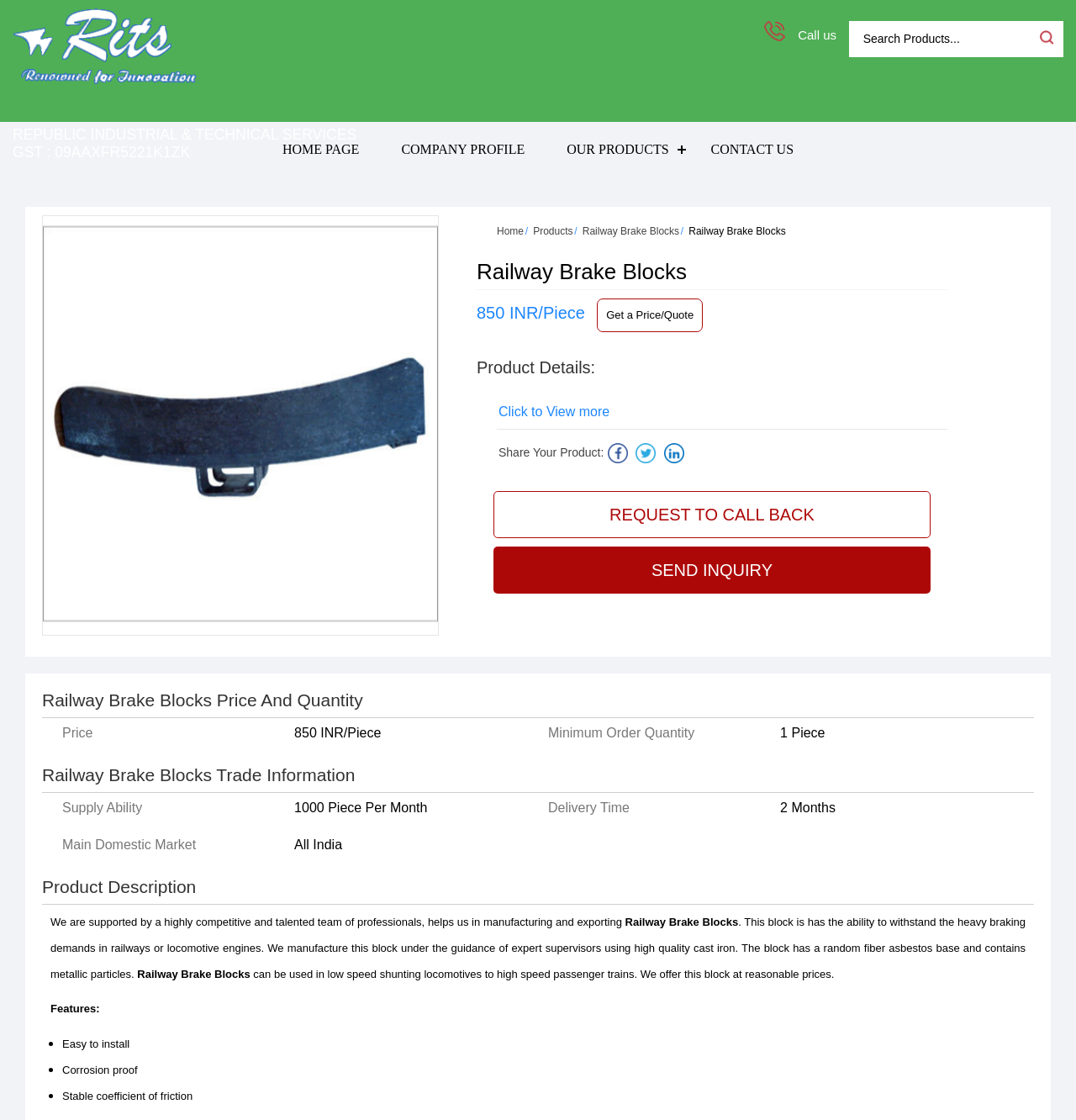What is the material used to manufacture Railway Brake Blocks?
Answer the question based on the image using a single word or a brief phrase.

High quality cast iron